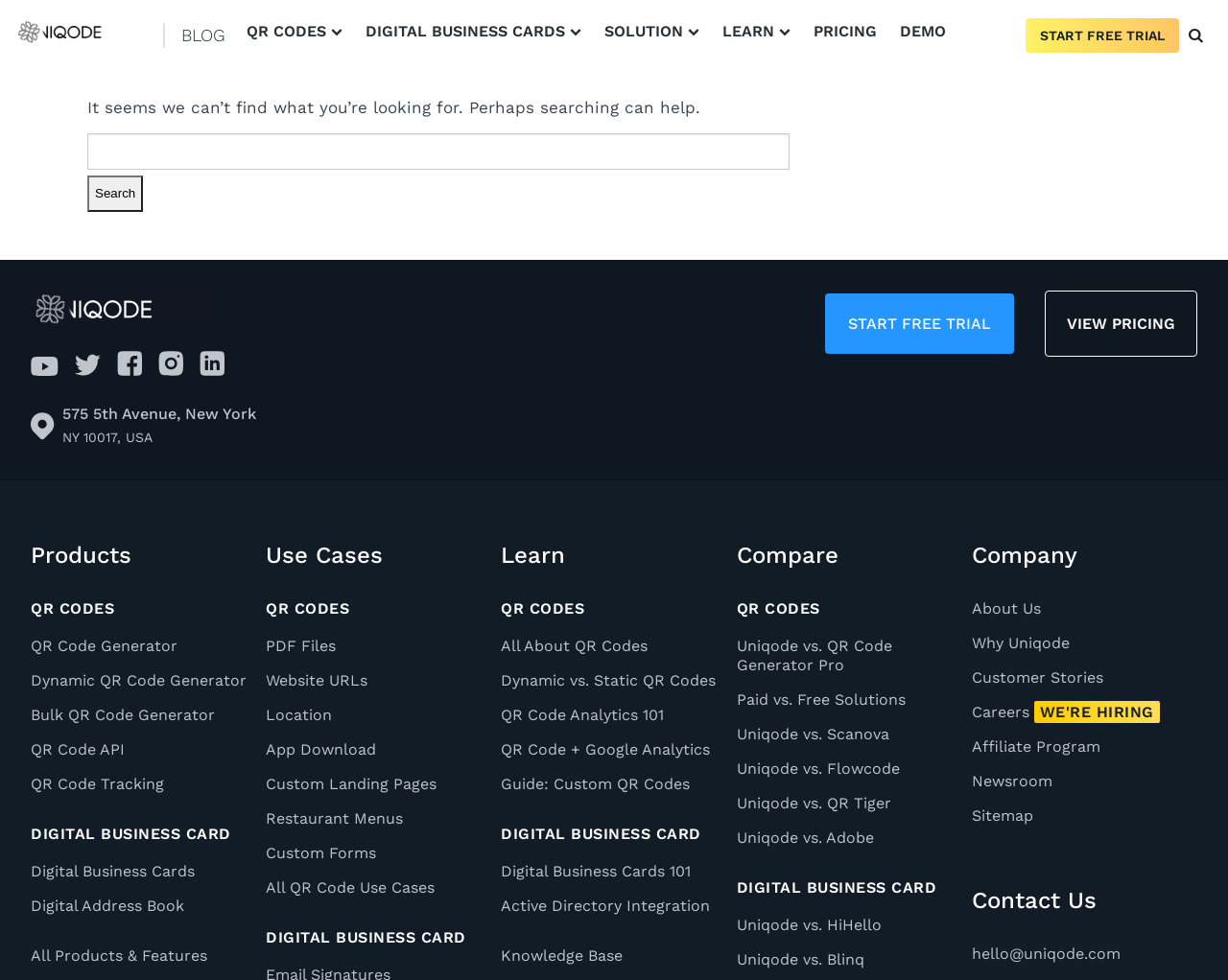Locate the coordinates of the bounding box for the clickable region that fulfills this instruction: "Start a free trial".

[0.835, 0.026, 0.96, 0.045]